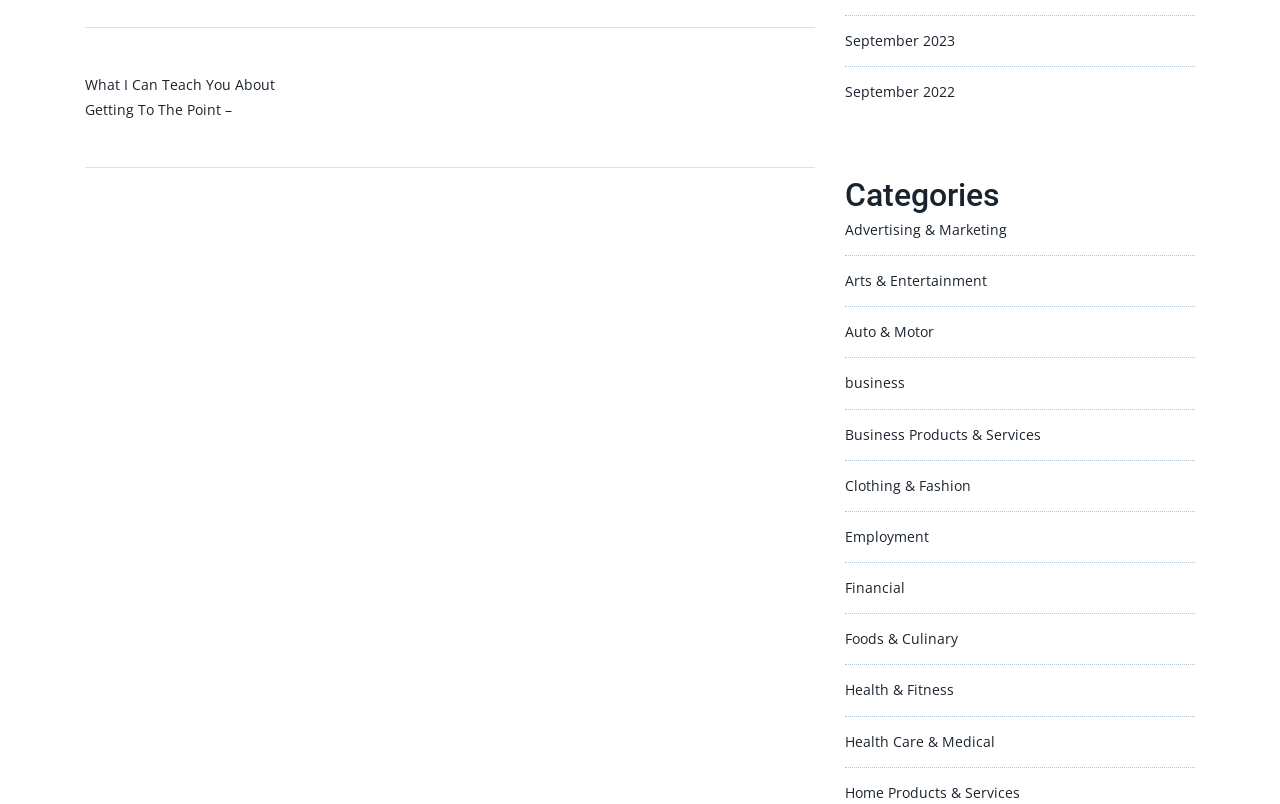Identify the bounding box coordinates for the UI element mentioned here: "Home Products & Services". Provide the coordinates as four float values between 0 and 1, i.e., [left, top, right, bottom].

[0.66, 0.974, 0.797, 0.997]